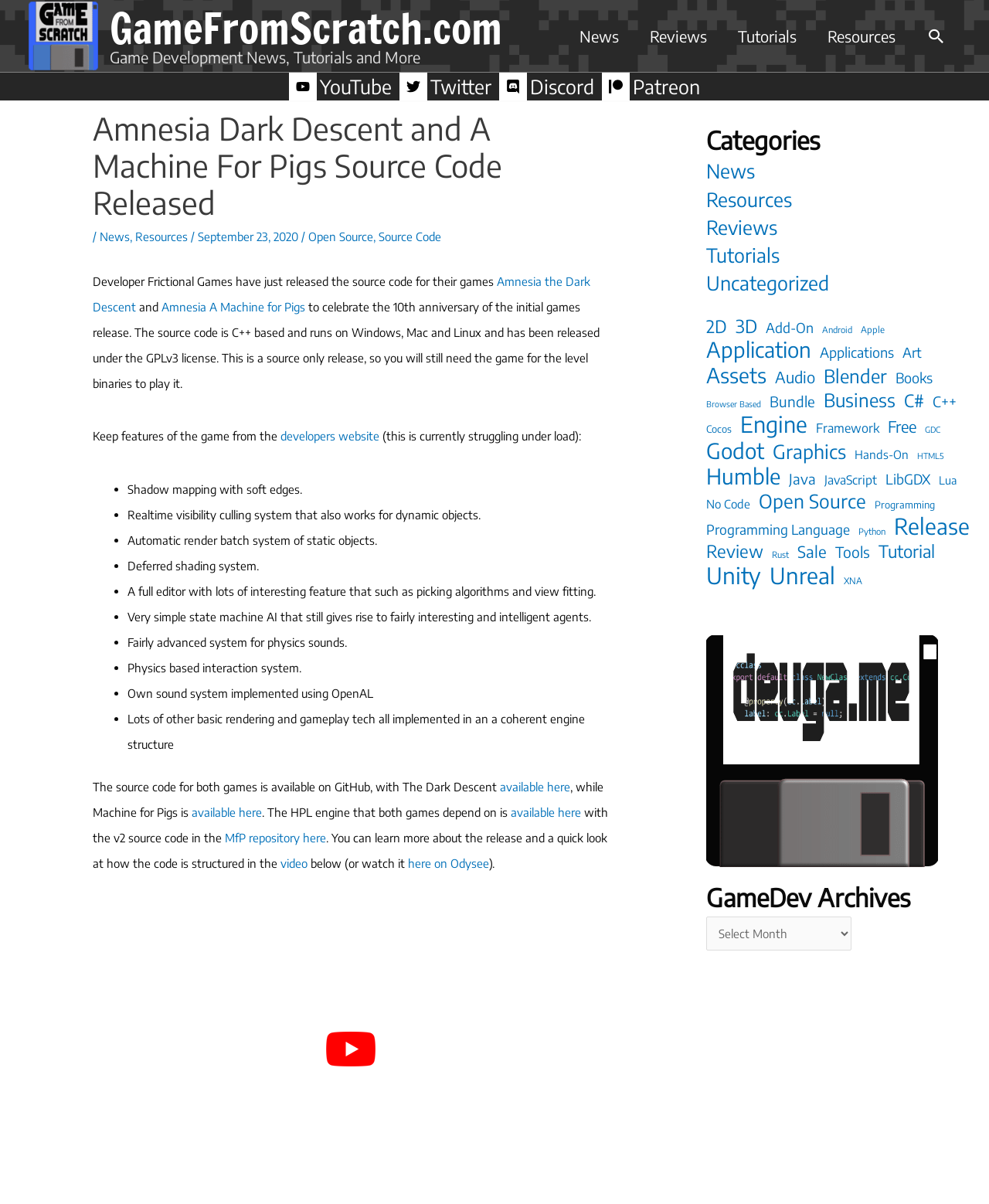Please find the bounding box coordinates of the element that must be clicked to perform the given instruction: "Search for something". The coordinates should be four float numbers from 0 to 1, i.e., [left, top, right, bottom].

[0.937, 0.022, 0.957, 0.038]